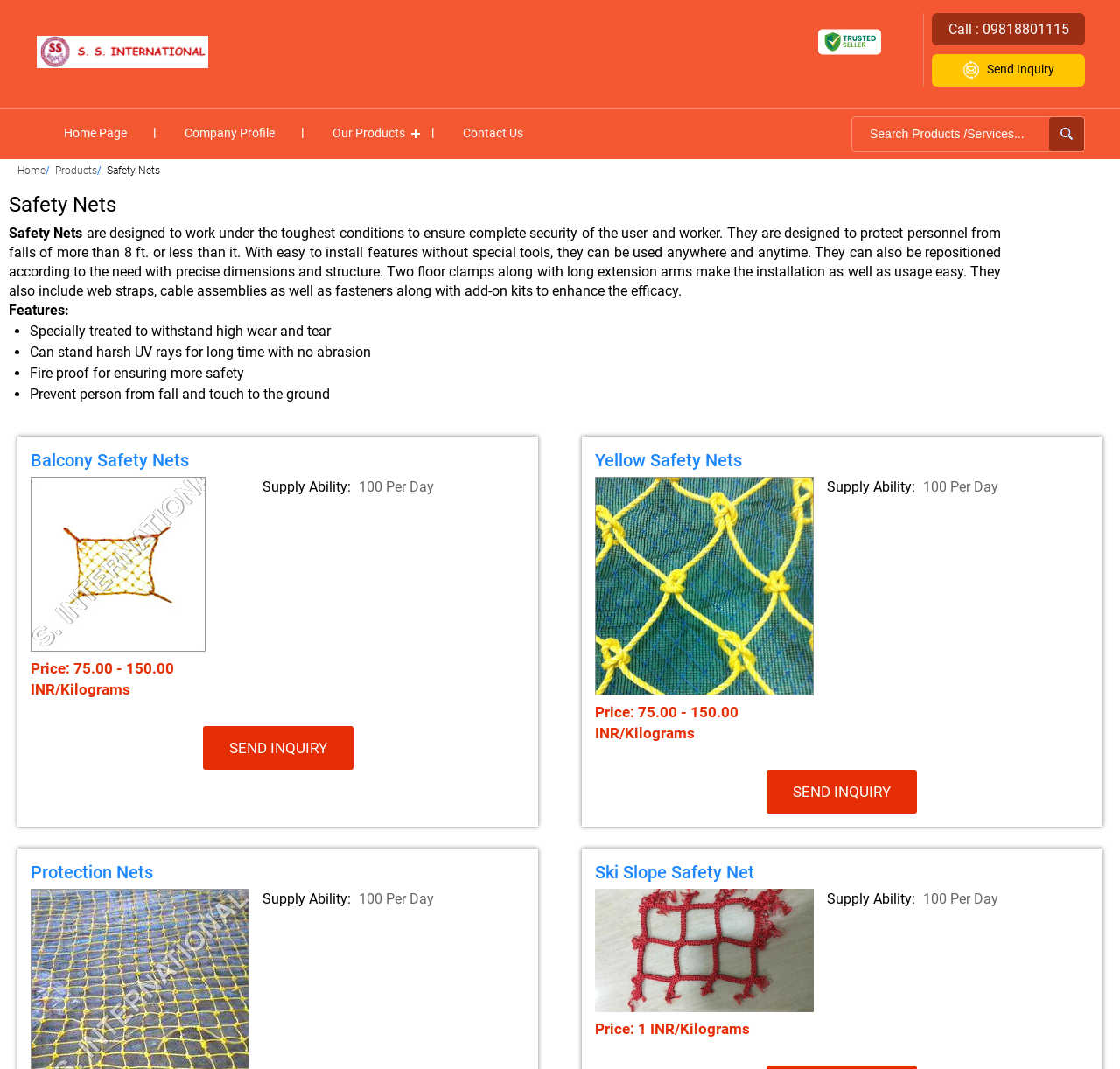What is the company name?
Answer the question with as much detail as possible.

The company name is obtained from the link 'S. S. INTERNATIONAL' at the top of the webpage, which is also the logo of the company.